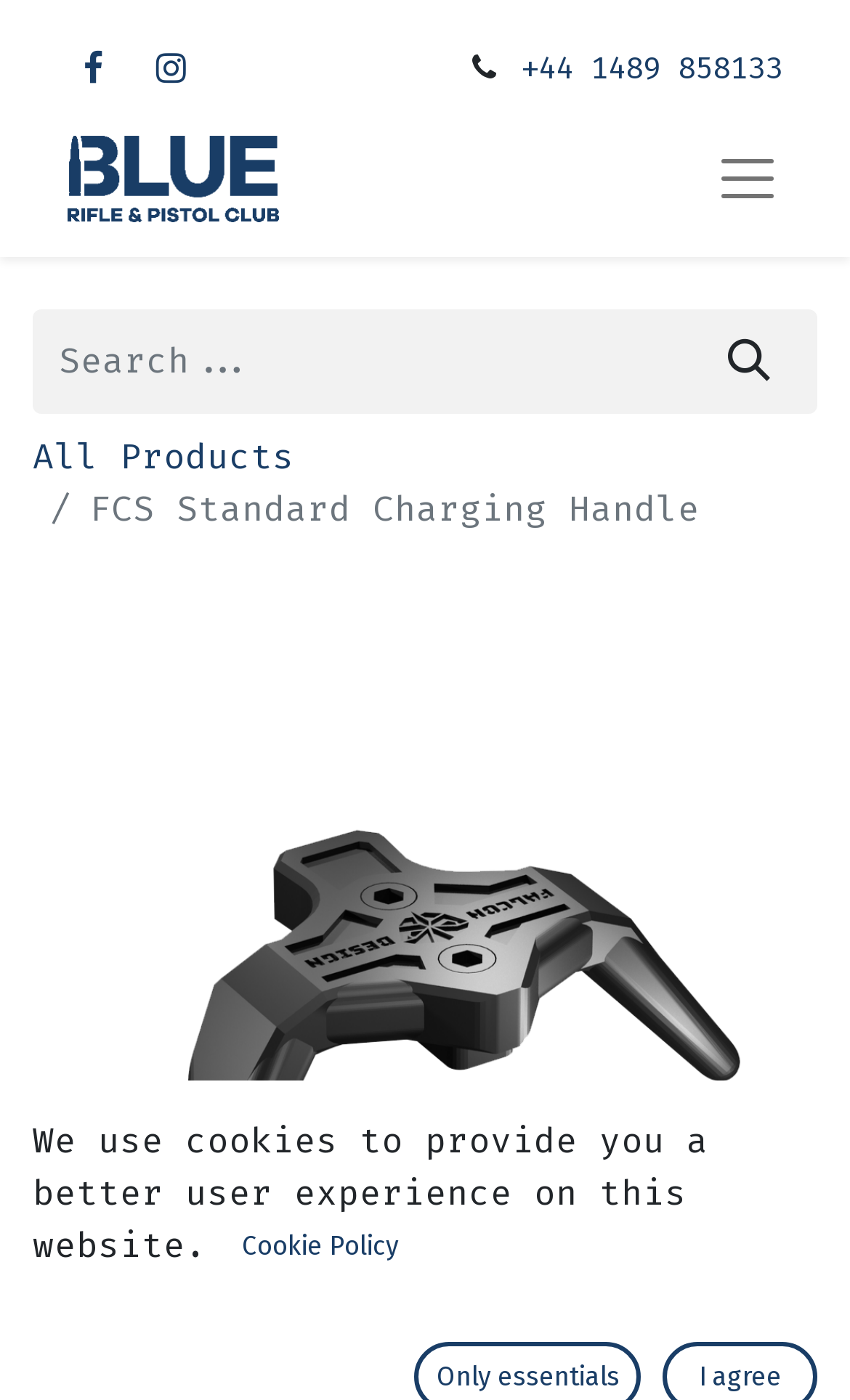What is the name of the product on this webpage?
Look at the webpage screenshot and answer the question with a detailed explanation.

The name of the product on this webpage is FCS Standard Charging Handle, which is displayed as a static text element with a bounding box of [0.105, 0.348, 0.823, 0.38].